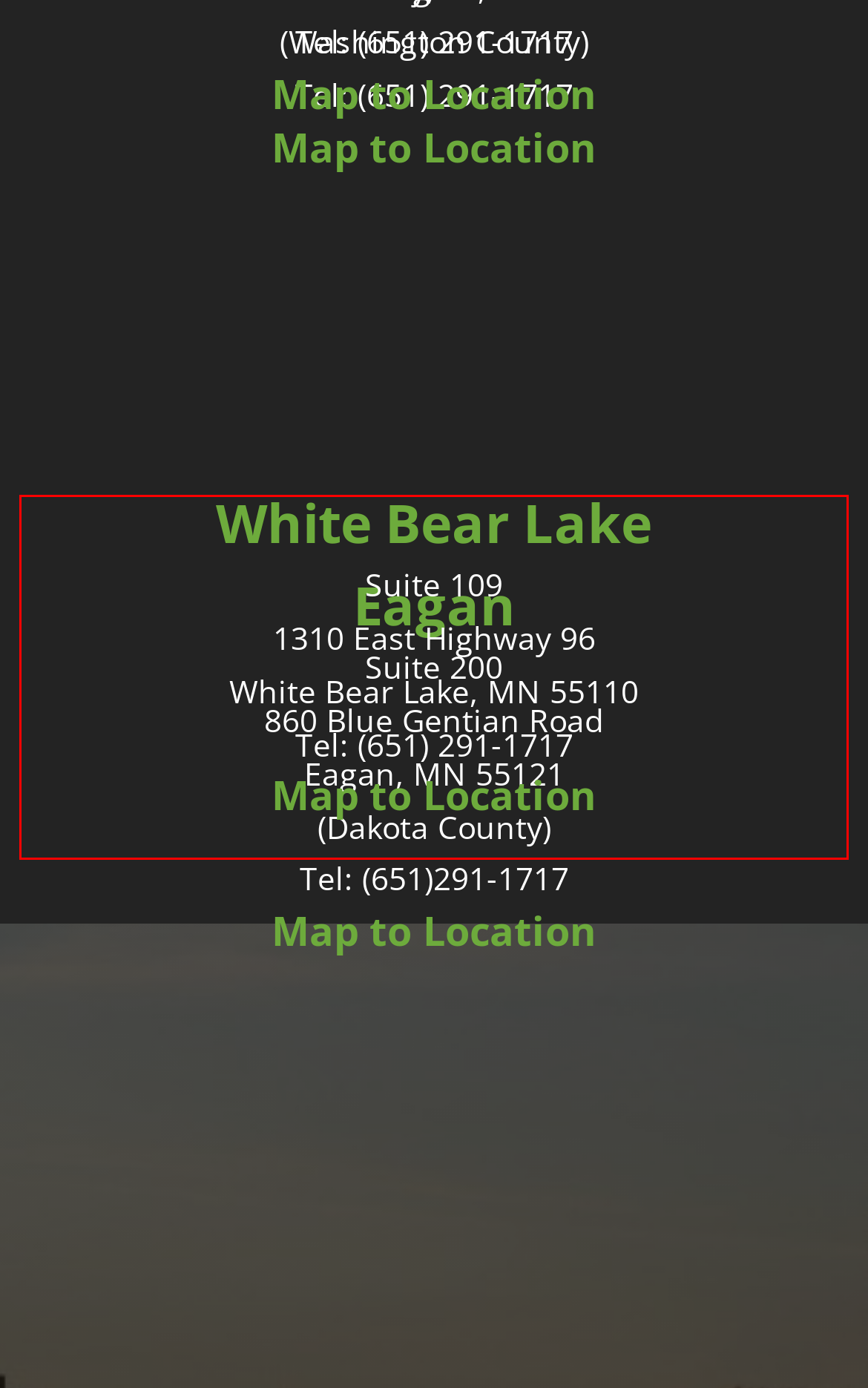You have a screenshot of a webpage with a red bounding box. Identify and extract the text content located inside the red bounding box.

White Bear Lake Suite 109 1310 East Highway 96 White Bear Lake, MN 55110 Tel: (651) 291-1717 Map to Location